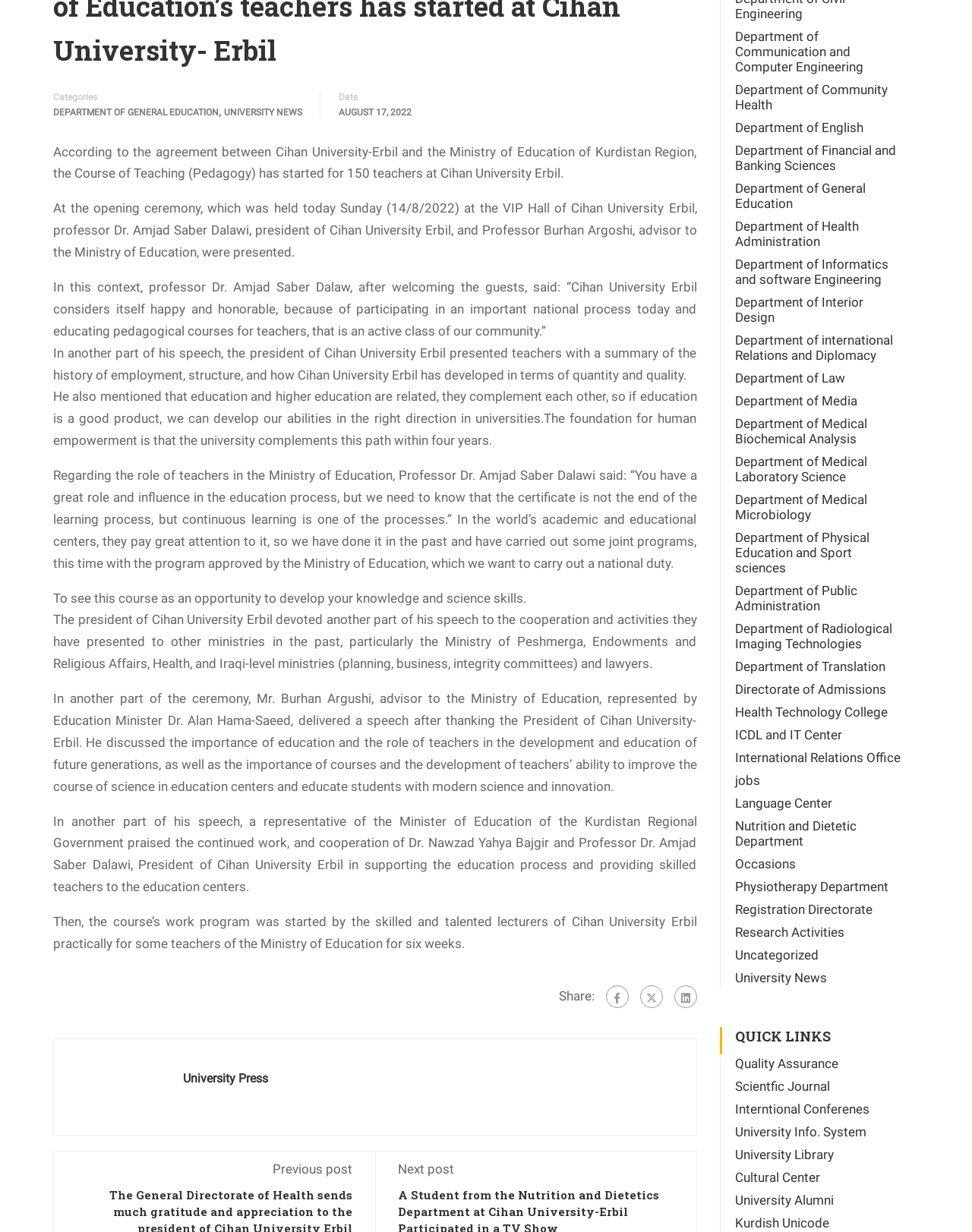Find the bounding box of the UI element described as follows: "title="Twitter"".

[0.658, 0.8, 0.682, 0.819]